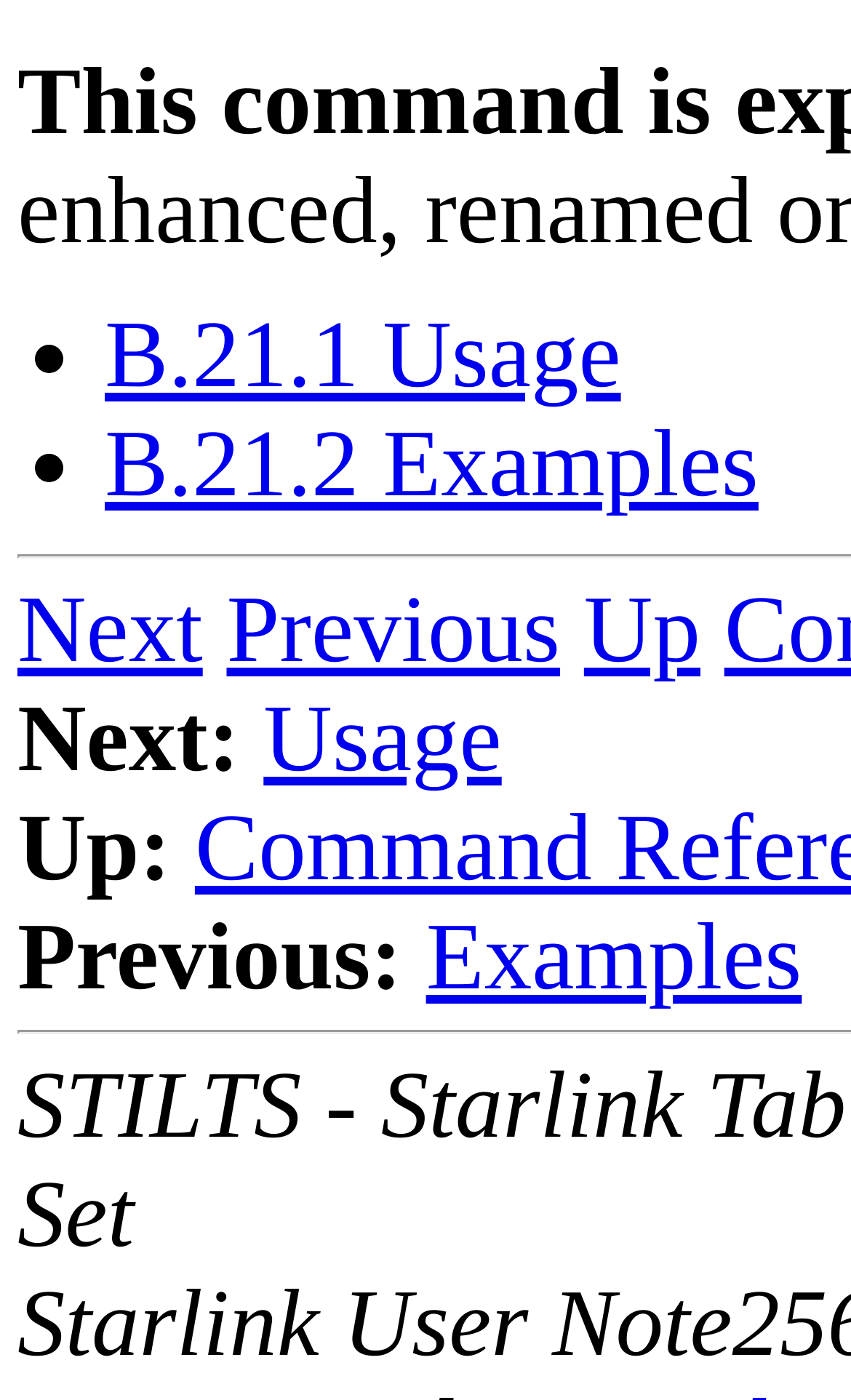Using the provided element description, identify the bounding box coordinates as (top-left x, top-left y, bottom-right x, bottom-right y). Ensure all values are between 0 and 1. Description: B.21.1 Usage

[0.123, 0.213, 0.73, 0.288]